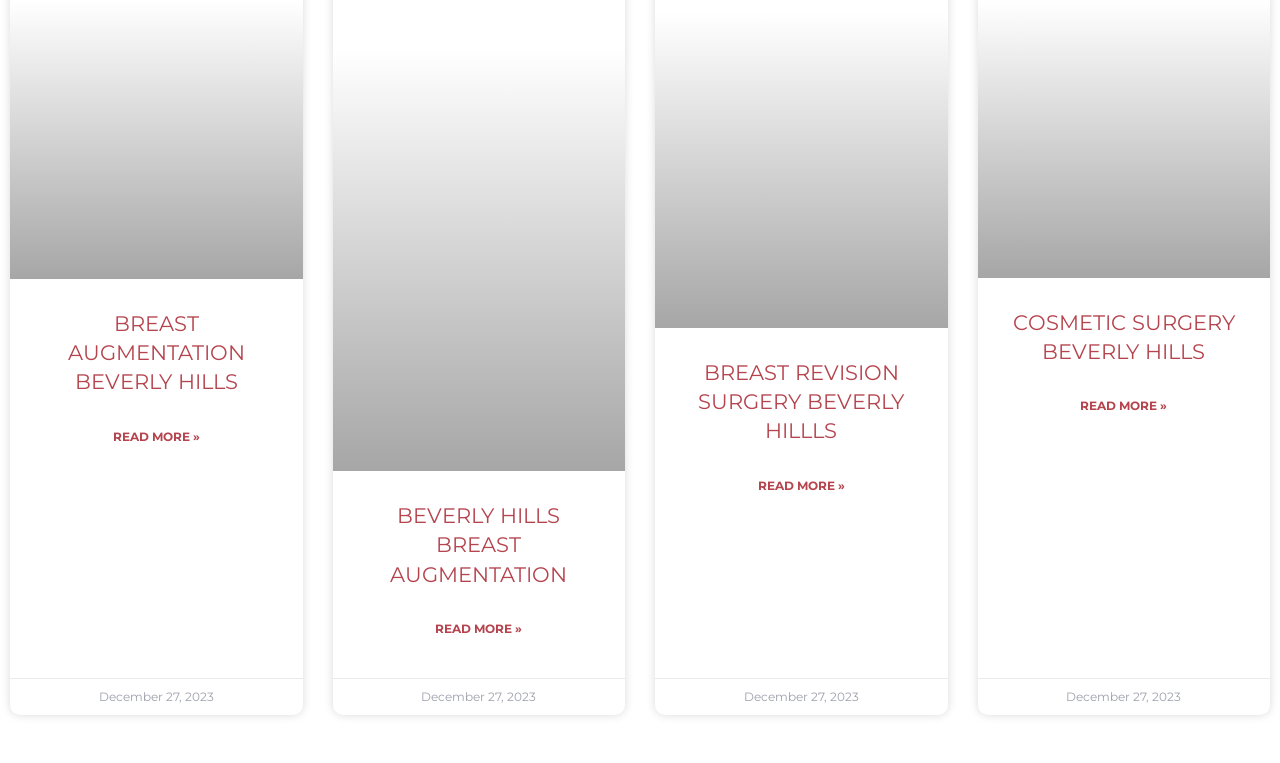Please identify the bounding box coordinates of the element that needs to be clicked to perform the following instruction: "Read more about BEVERLY HILLS BREAST AUGMENTATION".

[0.34, 0.806, 0.408, 0.842]